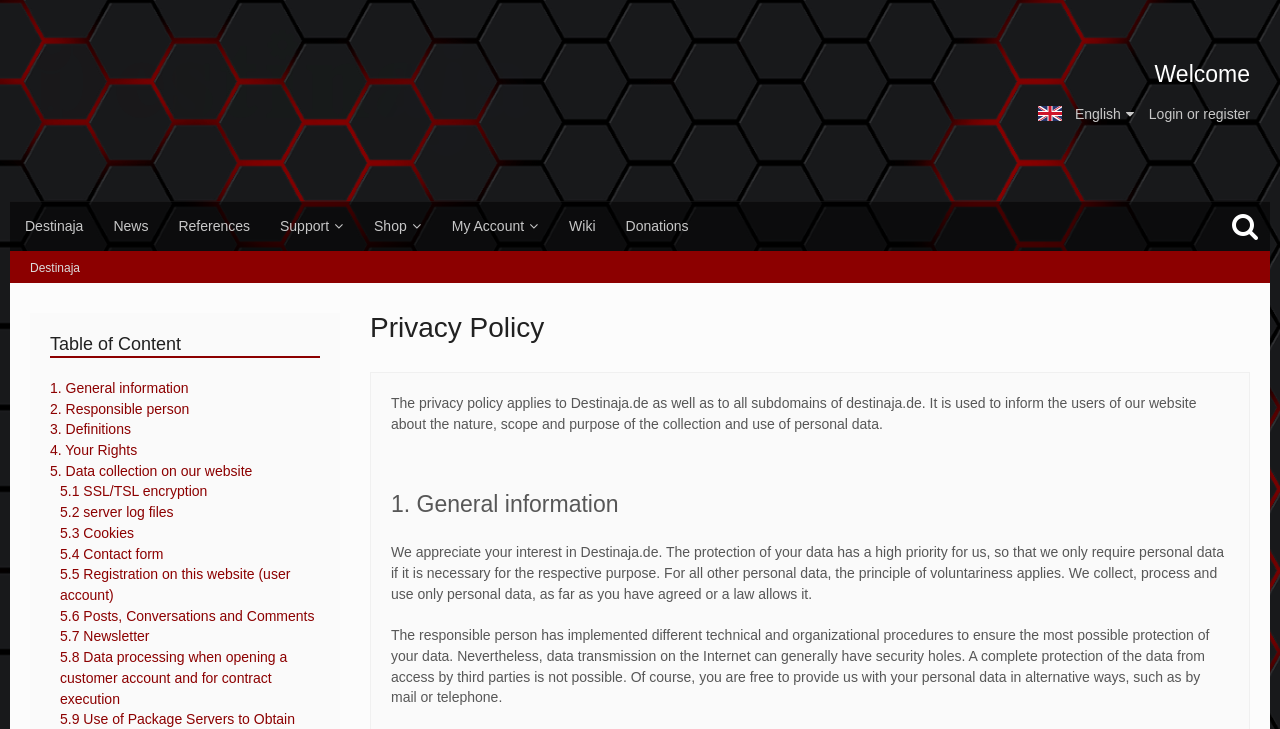Provide a thorough summary of the webpage.

The webpage is titled "Privacy Policy - Destinaja" and has a prominent link to the website's main page at the top left corner. Below this, there is a user menu button on the top right corner with a dropdown menu containing links to switch languages, log in or register, and access other features.

The main navigation menu is located below the user menu, with links to various sections of the website, including News, References, Support, Shop, My Account, Wiki, and Donations. There is also a search icon on the far right side of the navigation menu.

The main content of the webpage is divided into two sections. On the left side, there is a table of contents with links to different sections of the privacy policy, including General Information, Responsible Person, Definitions, Your Rights, and Data Collection on our Website. Each of these sections has multiple subheadings and paragraphs of text that provide detailed information about the website's privacy policy.

On the right side of the webpage, there is a header with the title "Privacy Policy" and a brief introduction to the policy. Below this, there are several headings and paragraphs of text that provide an overview of the website's privacy policy, including information about data collection, protection, and transmission.

Overall, the webpage is well-organized and easy to navigate, with clear headings and concise text that provides detailed information about the website's privacy policy.